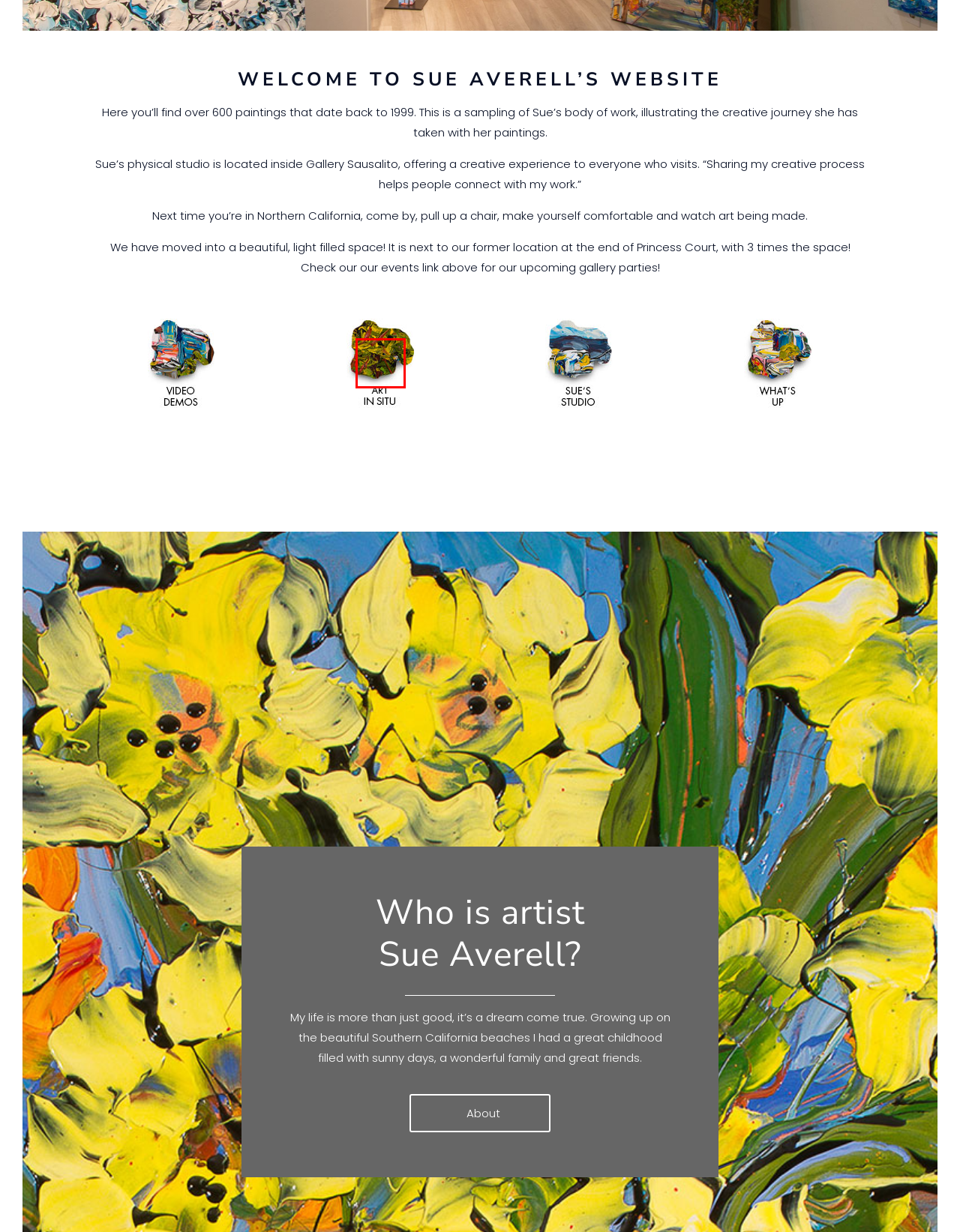You are provided with a screenshot of a webpage where a red rectangle bounding box surrounds an element. Choose the description that best matches the new webpage after clicking the element in the red bounding box. Here are the choices:
A. Video Demos – Sue Averell Sausalito Artist
B. Art – Sue Averell Sausalito Artist
C. Events – Sue Averell Sausalito Artist
D. Art in Situ – Sue Averell Sausalito Artist
E. Sue’s Studio – Sue Averell Sausalito Artist
F. CV – Sue Averell Sausalito Artist
G. About – Sue Averell Sausalito Artist
H. Contact – Sue Averell Sausalito Artist

D